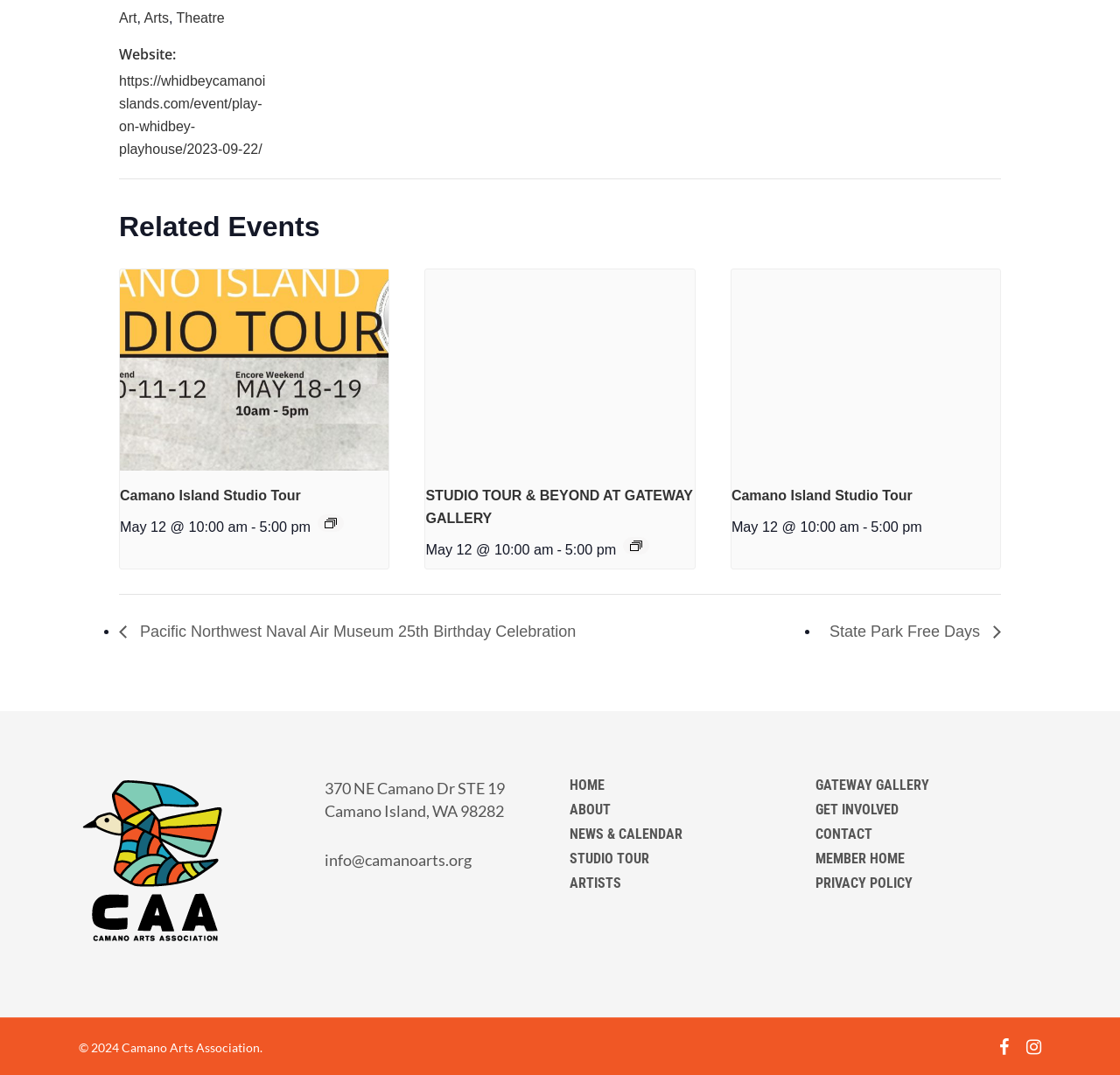Locate the bounding box coordinates of the clickable element to fulfill the following instruction: "View the 'STUDIO TOUR & BEYOND AT GATEWAY GALLERY' event". Provide the coordinates as four float numbers between 0 and 1 in the format [left, top, right, bottom].

[0.38, 0.451, 0.62, 0.493]